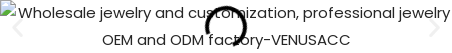Explain the details of the image you are viewing.

The image showcases the offerings of VENUSACC, a professional jewelry OEM and ODM factory specializing in wholesale jewelry and customization. It visually represents their commitment to quality and craftsmanship in jewelry design. Above the image, there is a text indicating the focus on wholesale jewelry, accompanied by an interactive carousel that allows viewers to navigate through various product displays. This provides potential clients with a glimpse into the diverse range of products available, emphasizing the factory's capabilities in creating customized jewelry solutions.